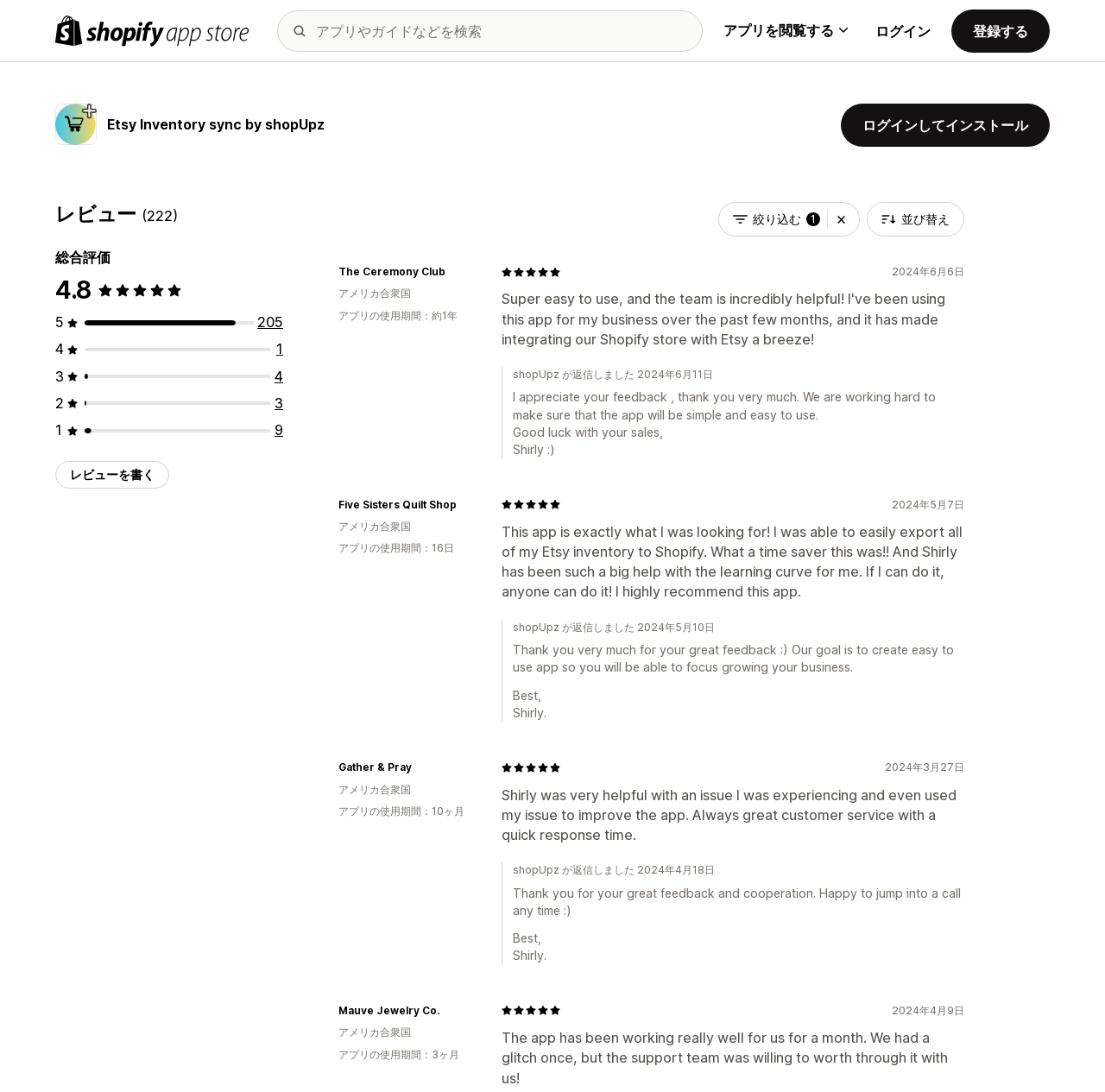What is the purpose of the '絞り込む' button?
Provide an in-depth and detailed explanation in response to the question.

I found the purpose of the button by looking at the button element with the text '絞り込む' which means 'Filter' in Japanese, and then I saw the button element with the text '絞り込み条件をクリア' which means 'Clear filter conditions' in Japanese, which suggests that the button is used for filtering.